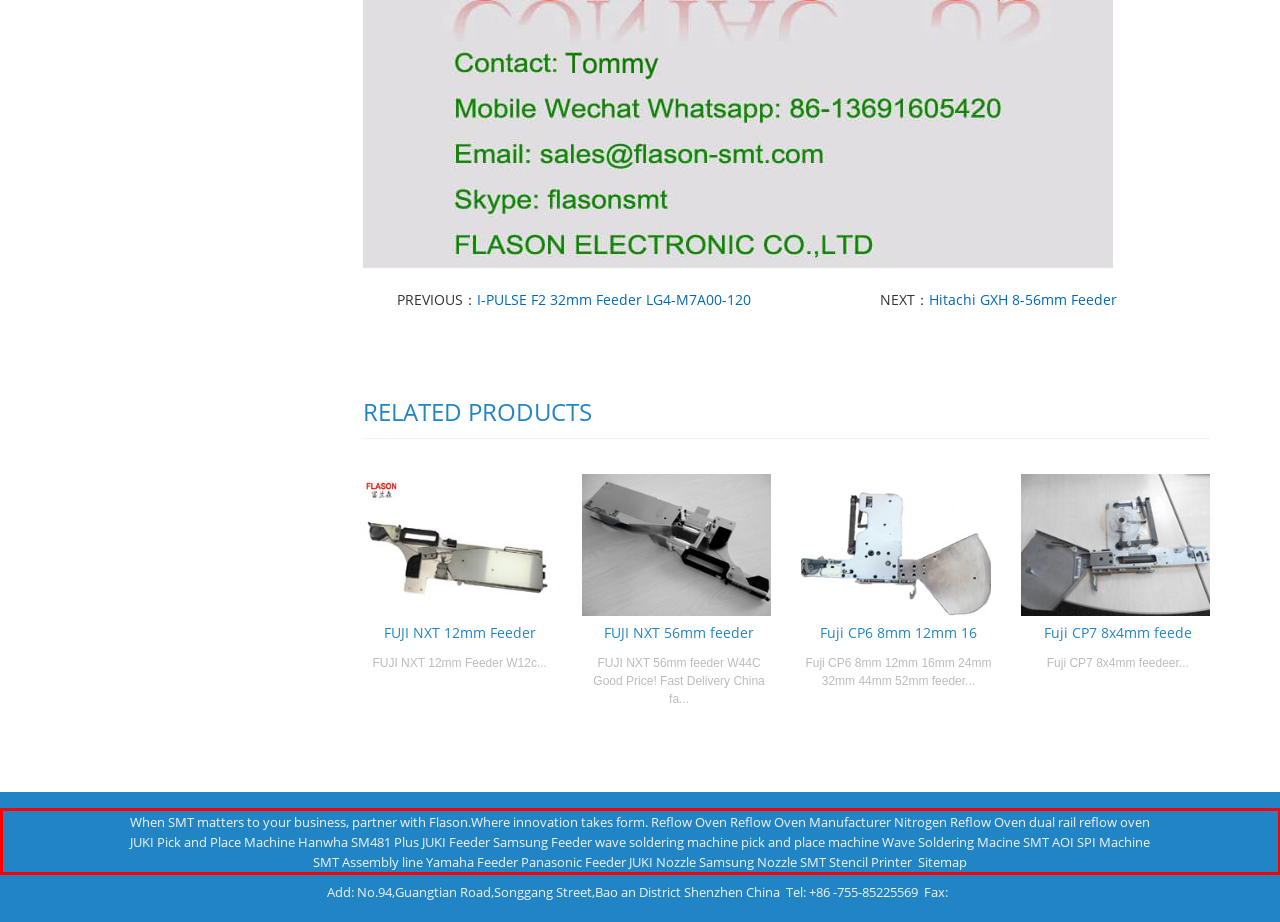Identify and transcribe the text content enclosed by the red bounding box in the given screenshot.

When SMT matters to your business, partner with Flason.Where innovation takes form. Reflow Oven Reflow Oven Manufacturer Nitrogen Reflow Oven dual rail reflow oven JUKI Pick and Place Machine Hanwha SM481 Plus JUKI Feeder Samsung Feeder wave soldering machine pick and place machine Wave Soldering Macine SMT AOI SPI Machine SMT Assembly line Yamaha Feeder Panasonic Feeder JUKI Nozzle Samsung Nozzle SMT Stencil Printer Sitemap